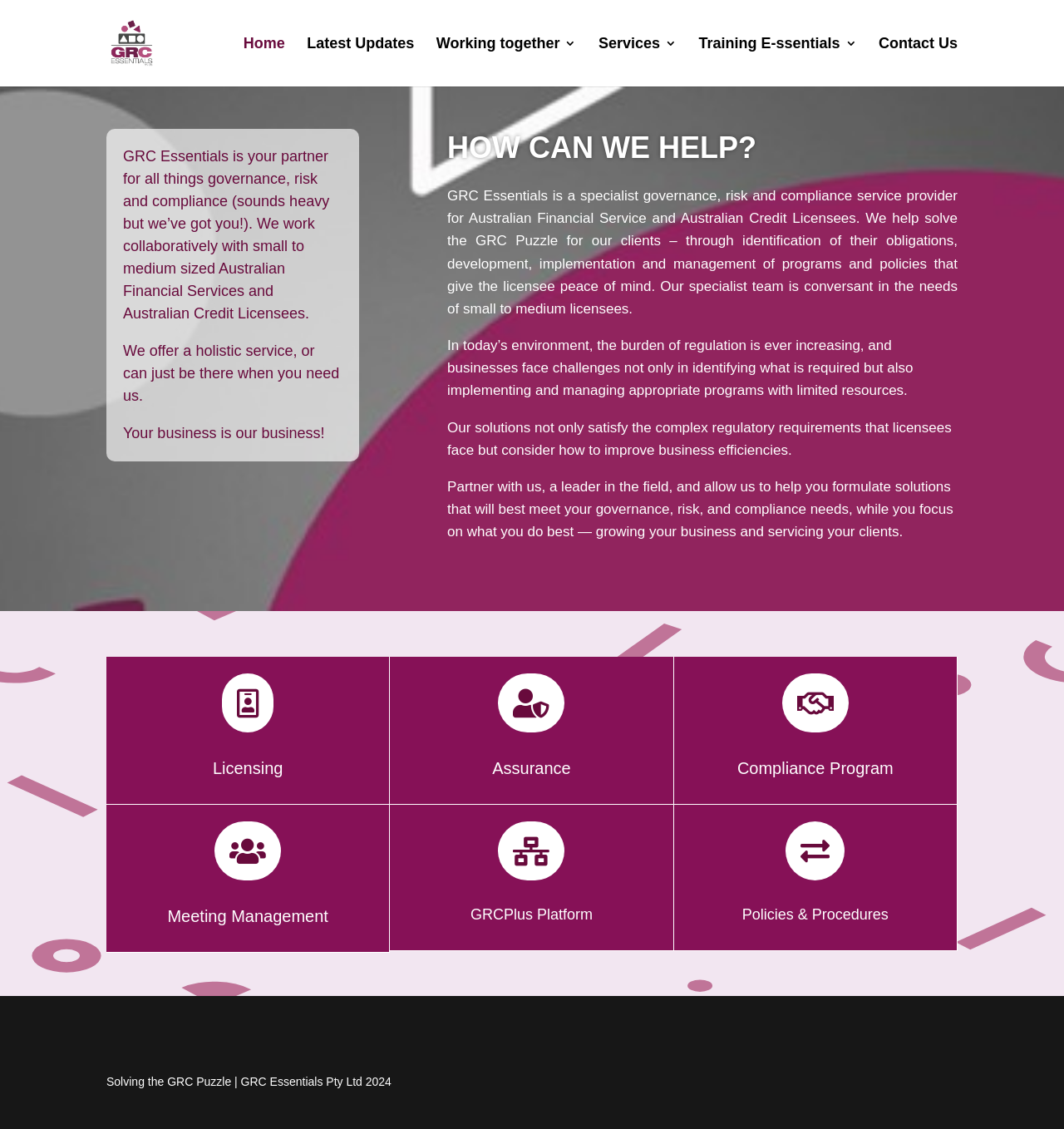Find the coordinates for the bounding box of the element with this description: "Limp Bizkit Merch".

None